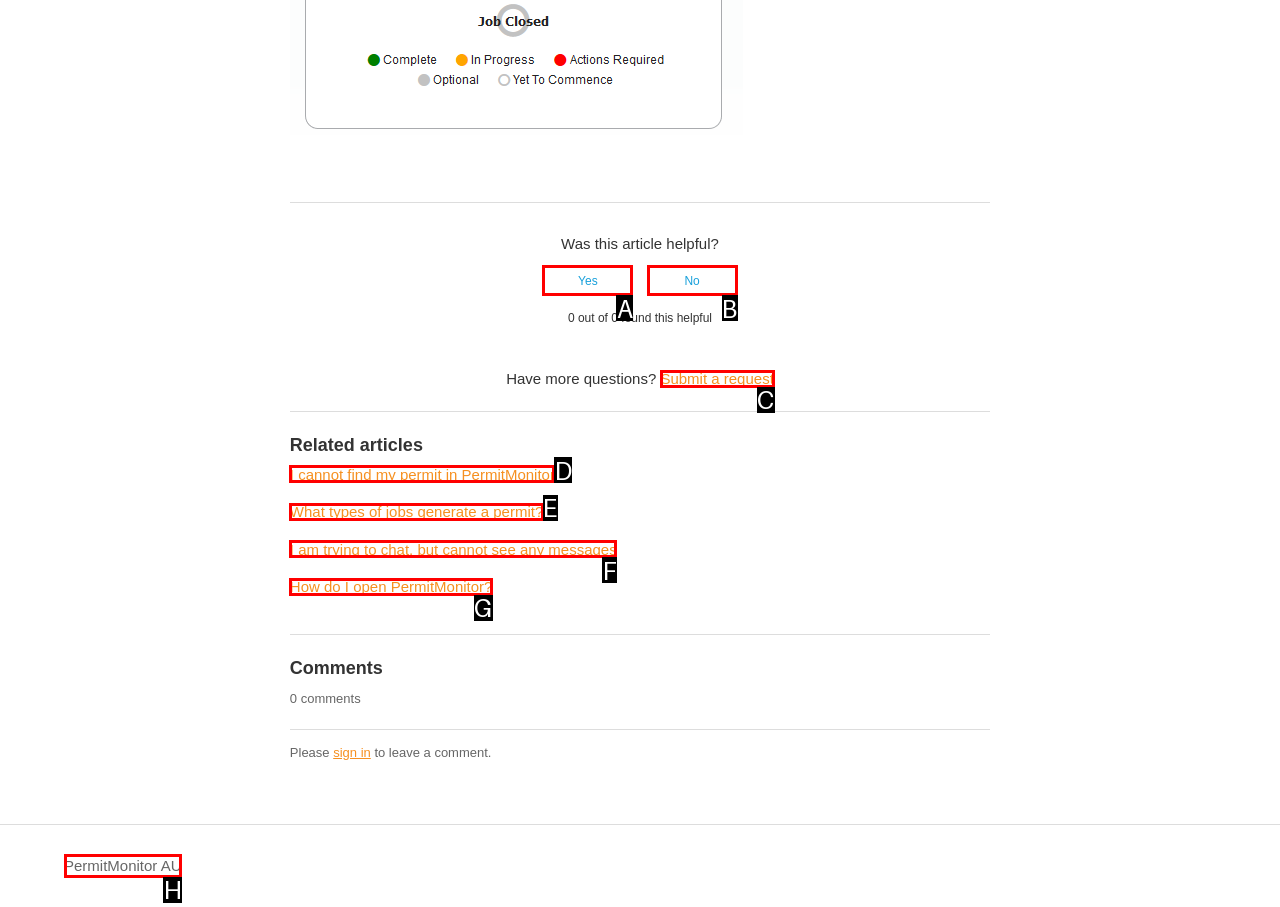Select the letter of the UI element that matches this task: Submit a request
Provide the answer as the letter of the correct choice.

C